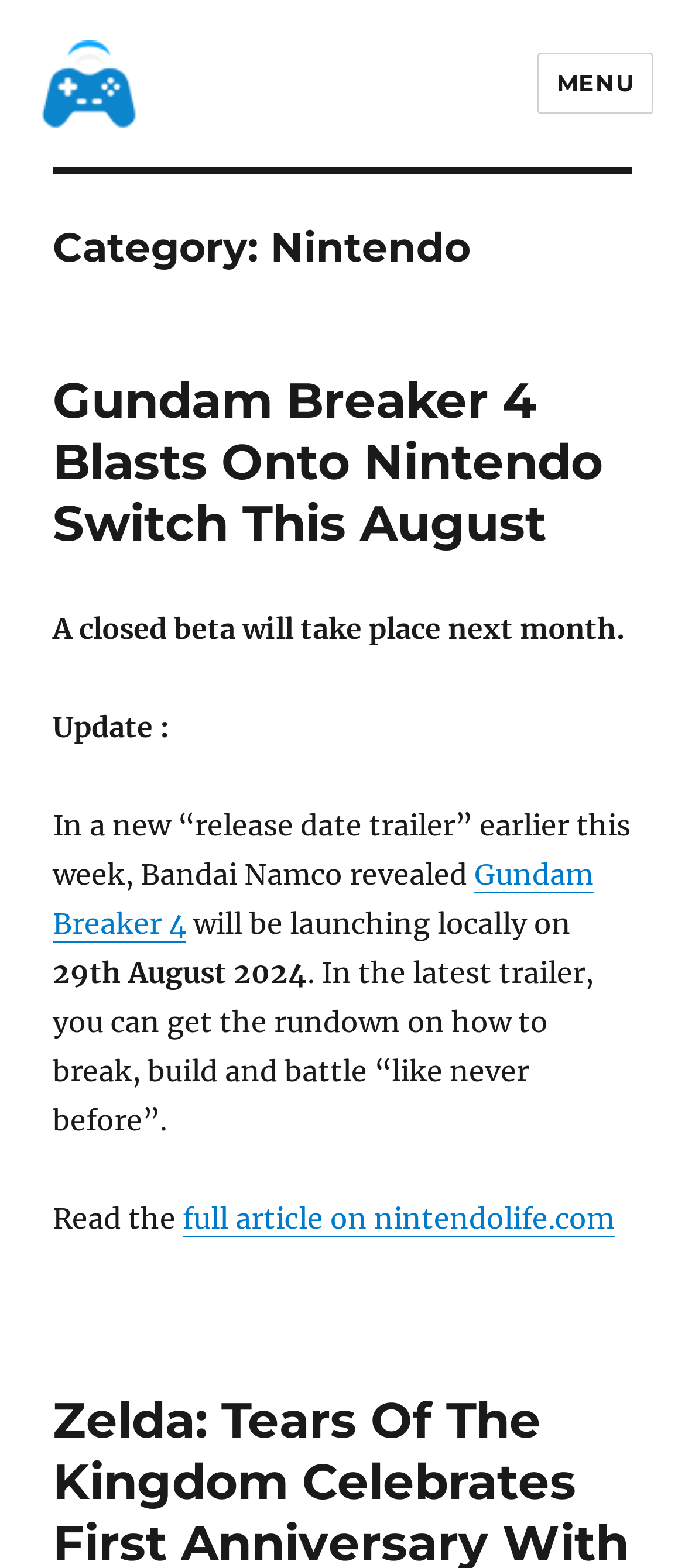Detail the features and information presented on the webpage.

The webpage is about Nintendo gaming news, specifically featuring an article about Gundam Breaker 4. At the top left, there is a link to "Game Infliction" accompanied by an image with the same name. Below this, there is a "MENU" button that expands to reveal site navigation and social navigation options.

The main content of the page is an article with a heading "Category: Nintendo" at the top. The article's title is "Gundam Breaker 4 Blasts Onto Nintendo Switch This August", which is a link. Below the title, there is a paragraph of text that discusses the game's release date and features a link to "Gundam Breaker 4". The text also mentions a closed beta taking place next month and provides more details about the game's release.

At the bottom of the article, there is a link to read the full article on nintendolife.com. The overall layout of the page is organized, with clear headings and concise text. There are a total of 3 links to "Game Infliction" and 3 other links within the article.